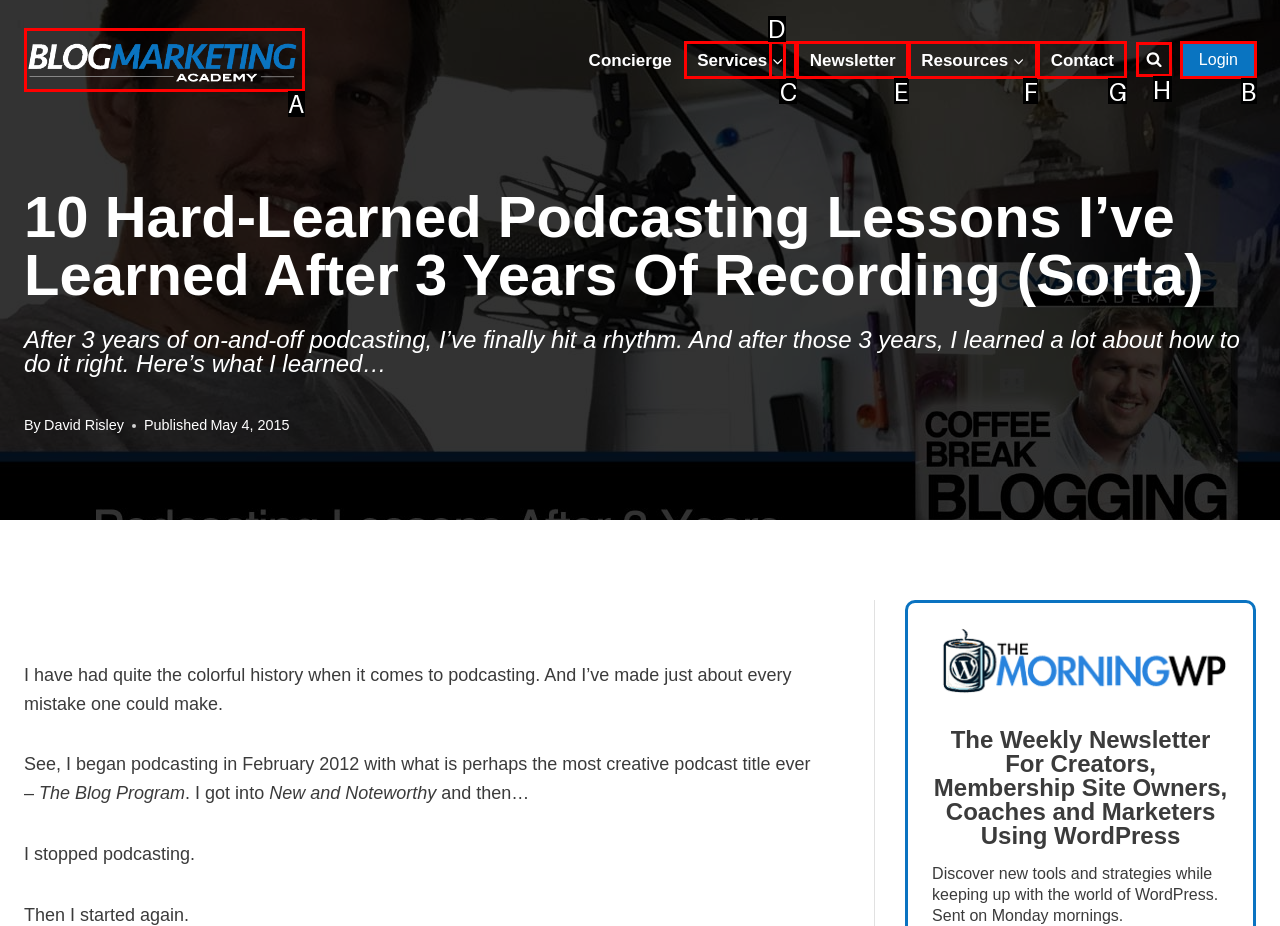Based on the task: View the 'Sponsors', which UI element should be clicked? Answer with the letter that corresponds to the correct option from the choices given.

None